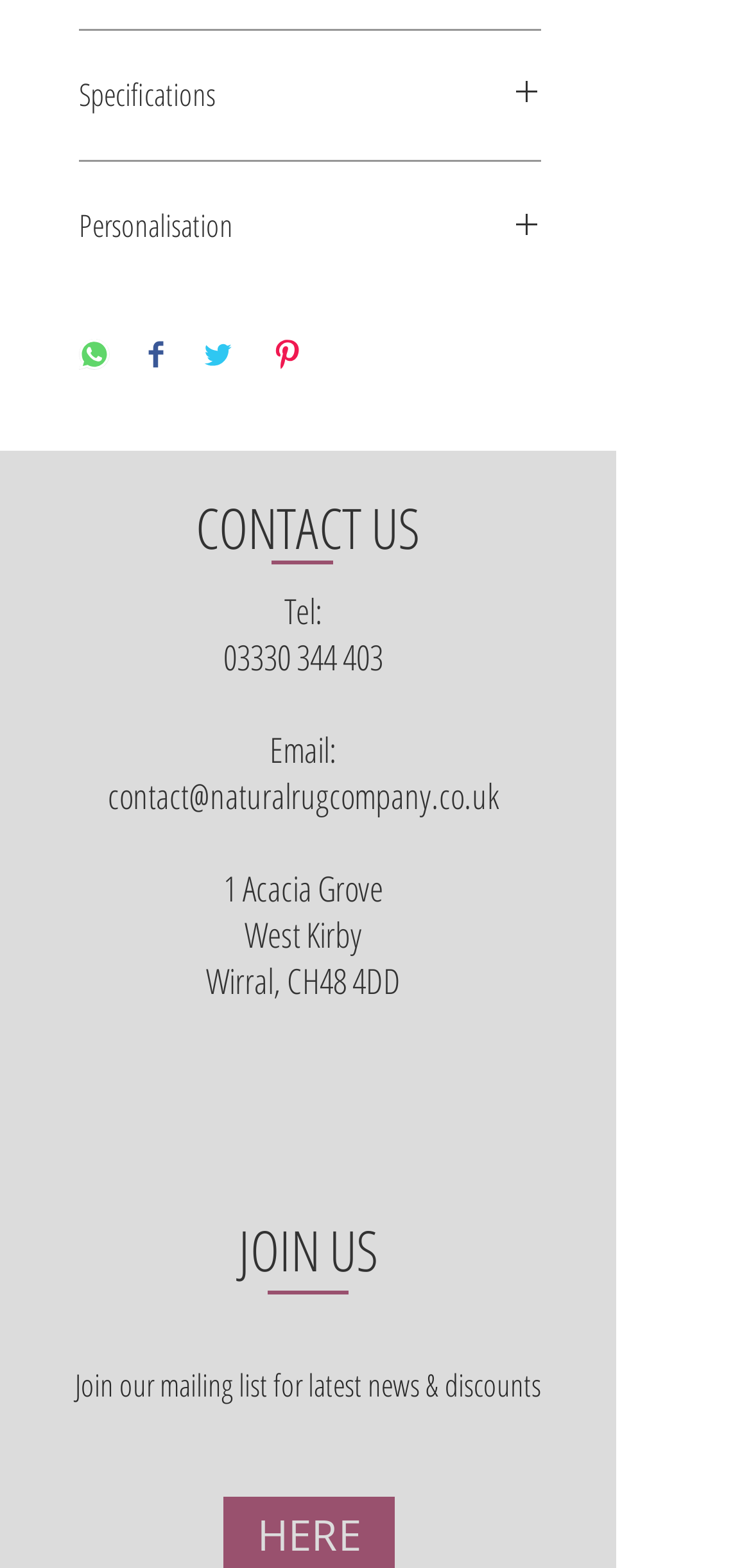Indicate the bounding box coordinates of the clickable region to achieve the following instruction: "Share on WhatsApp."

[0.105, 0.216, 0.146, 0.239]